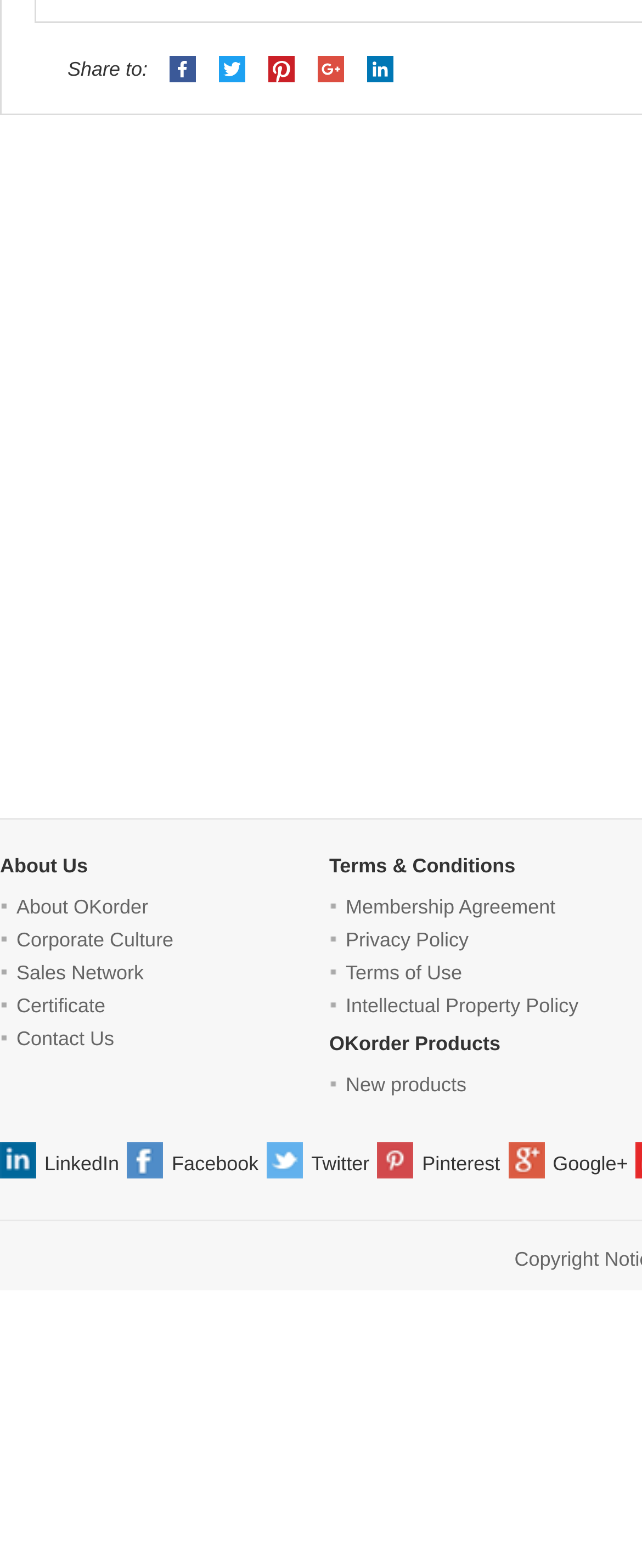Please specify the bounding box coordinates of the region to click in order to perform the following instruction: "Share to Facebook".

[0.263, 0.036, 0.307, 0.054]